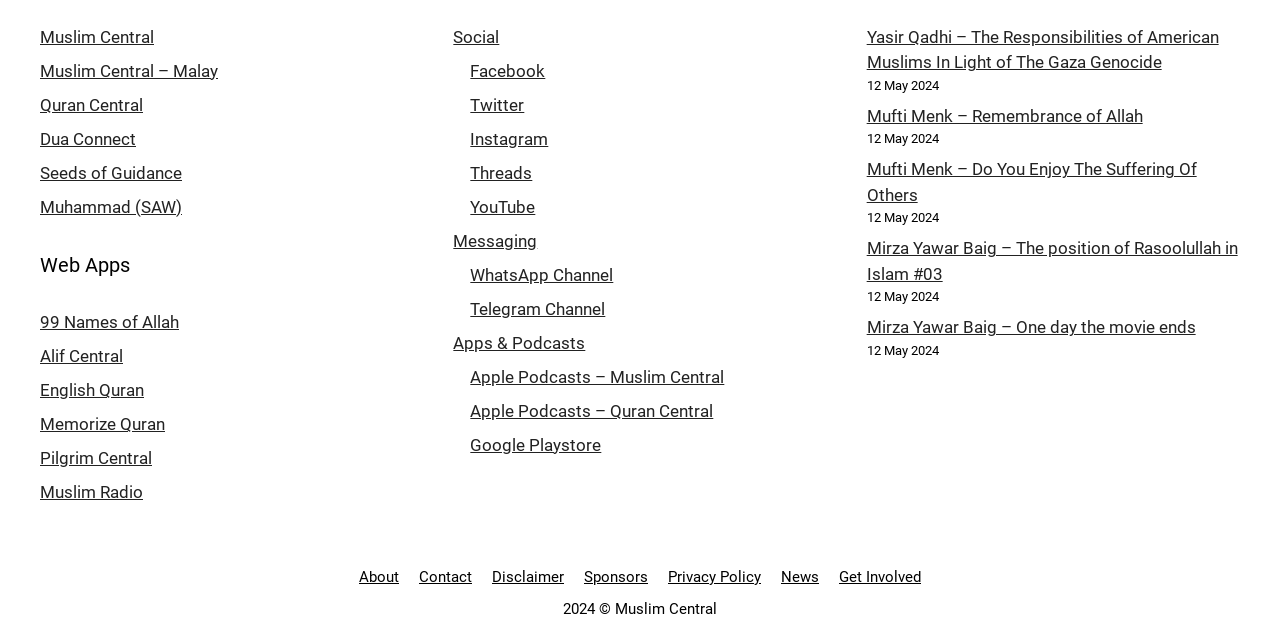Find the bounding box coordinates for the element that must be clicked to complete the instruction: "Read Yasir Qadhi's article". The coordinates should be four float numbers between 0 and 1, indicated as [left, top, right, bottom].

[0.677, 0.042, 0.952, 0.113]